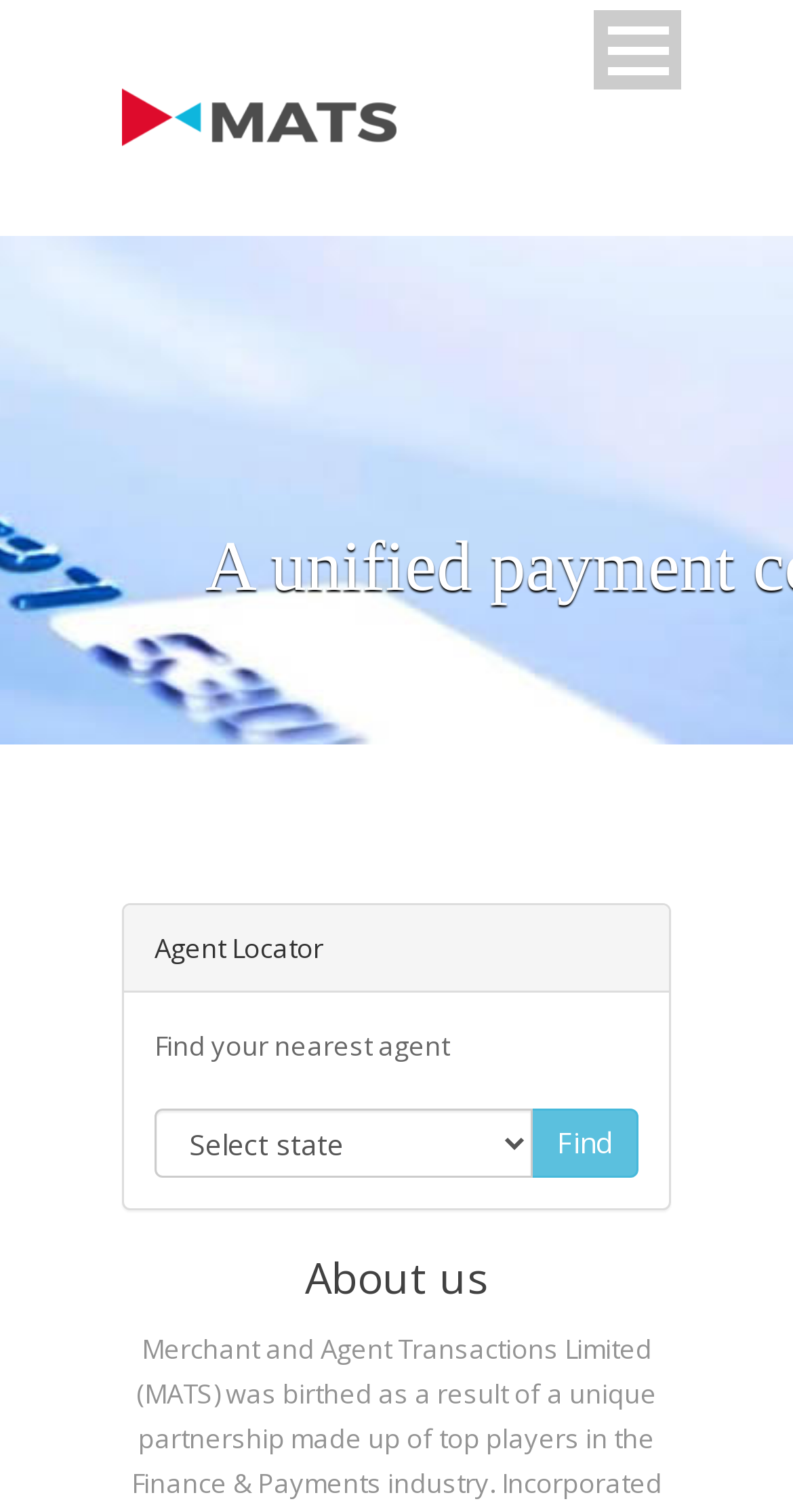Find the bounding box coordinates for the area that must be clicked to perform this action: "Open the menu".

[0.749, 0.007, 0.859, 0.059]